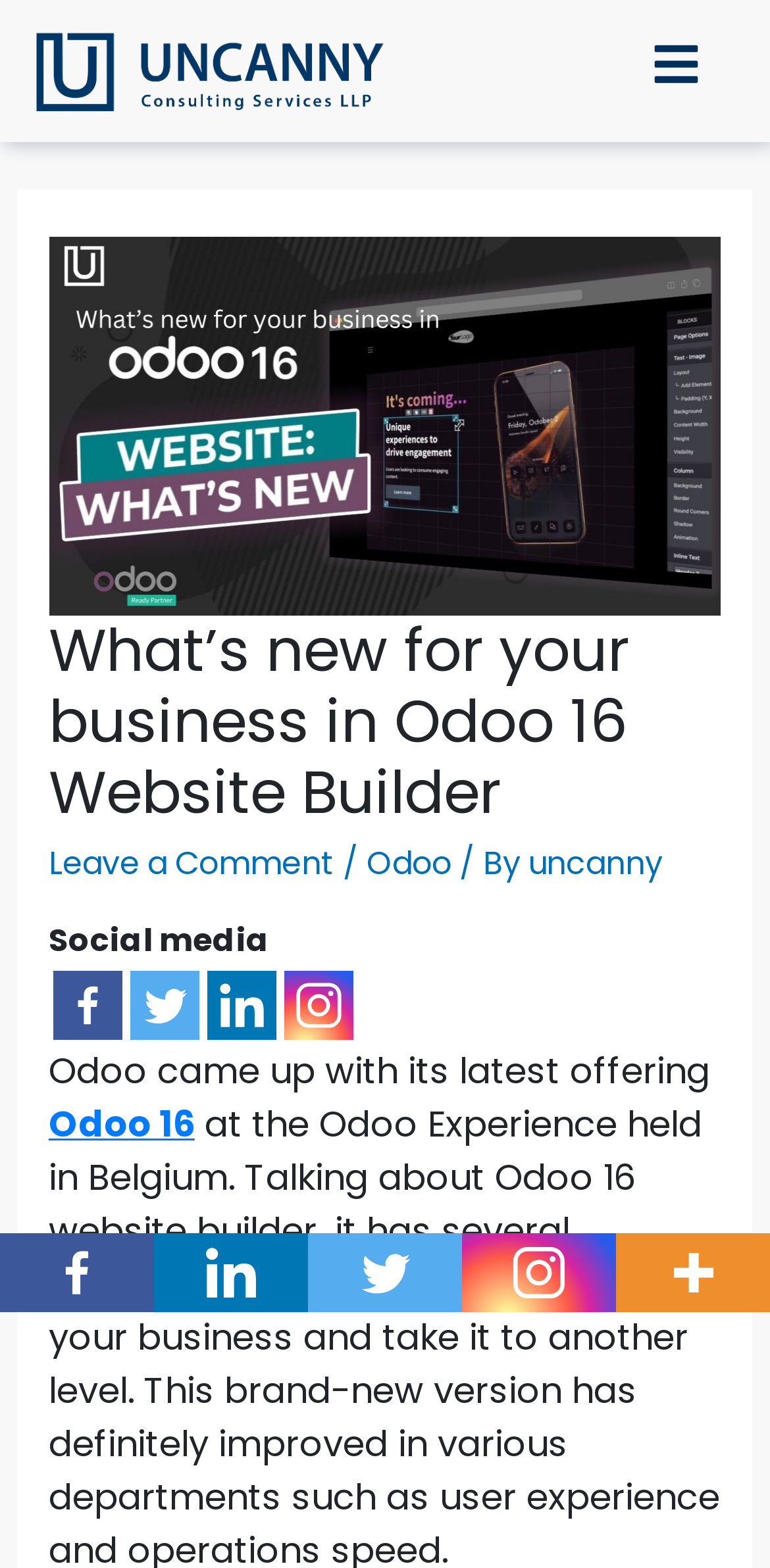Use one word or a short phrase to answer the question provided: 
What is the purpose of Odoo 16?

To build a website